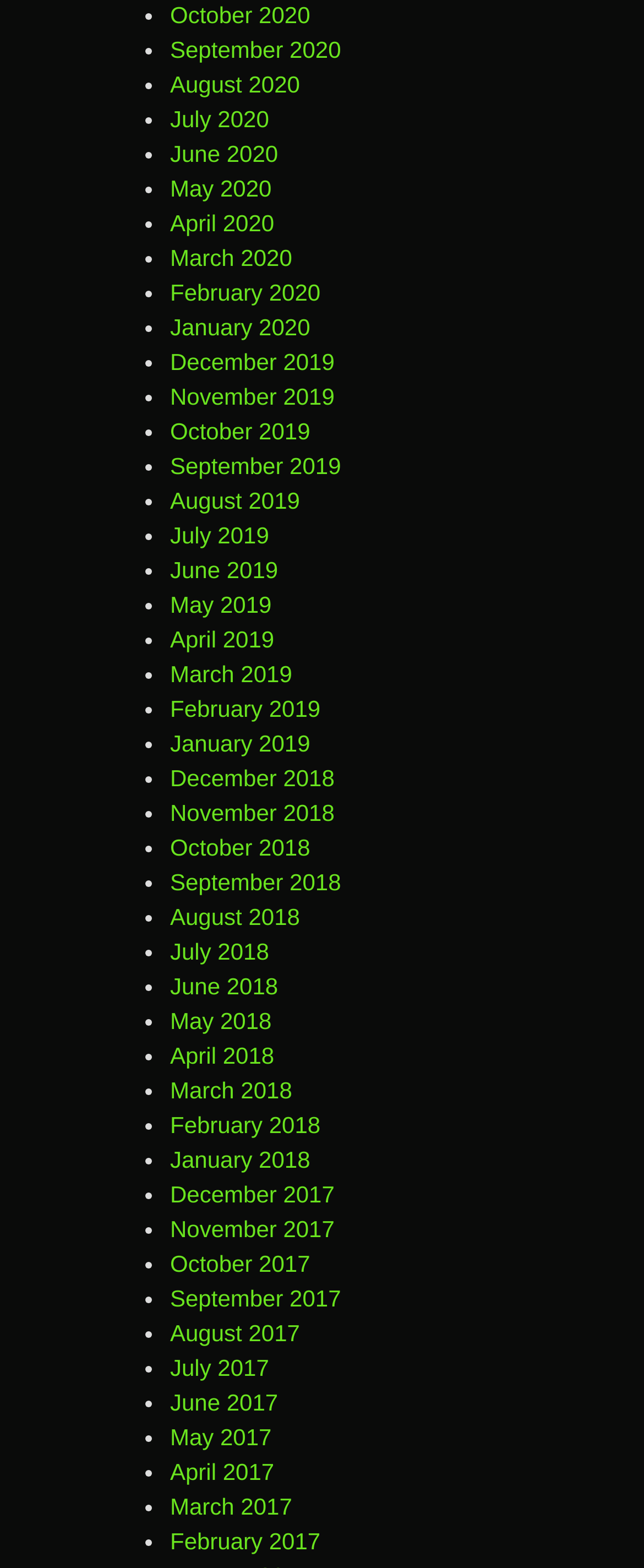Kindly respond to the following question with a single word or a brief phrase: 
How many months are listed?

36